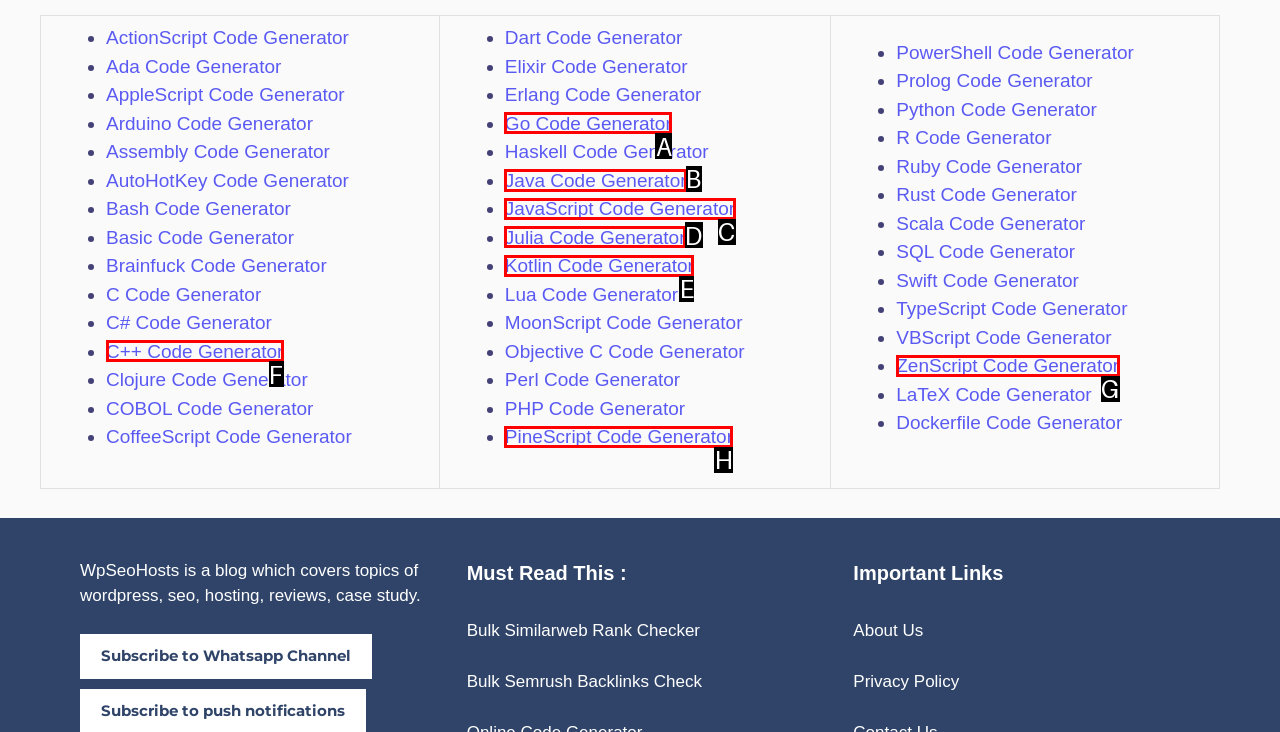Select the HTML element to finish the task: Generate Java code Reply with the letter of the correct option.

B